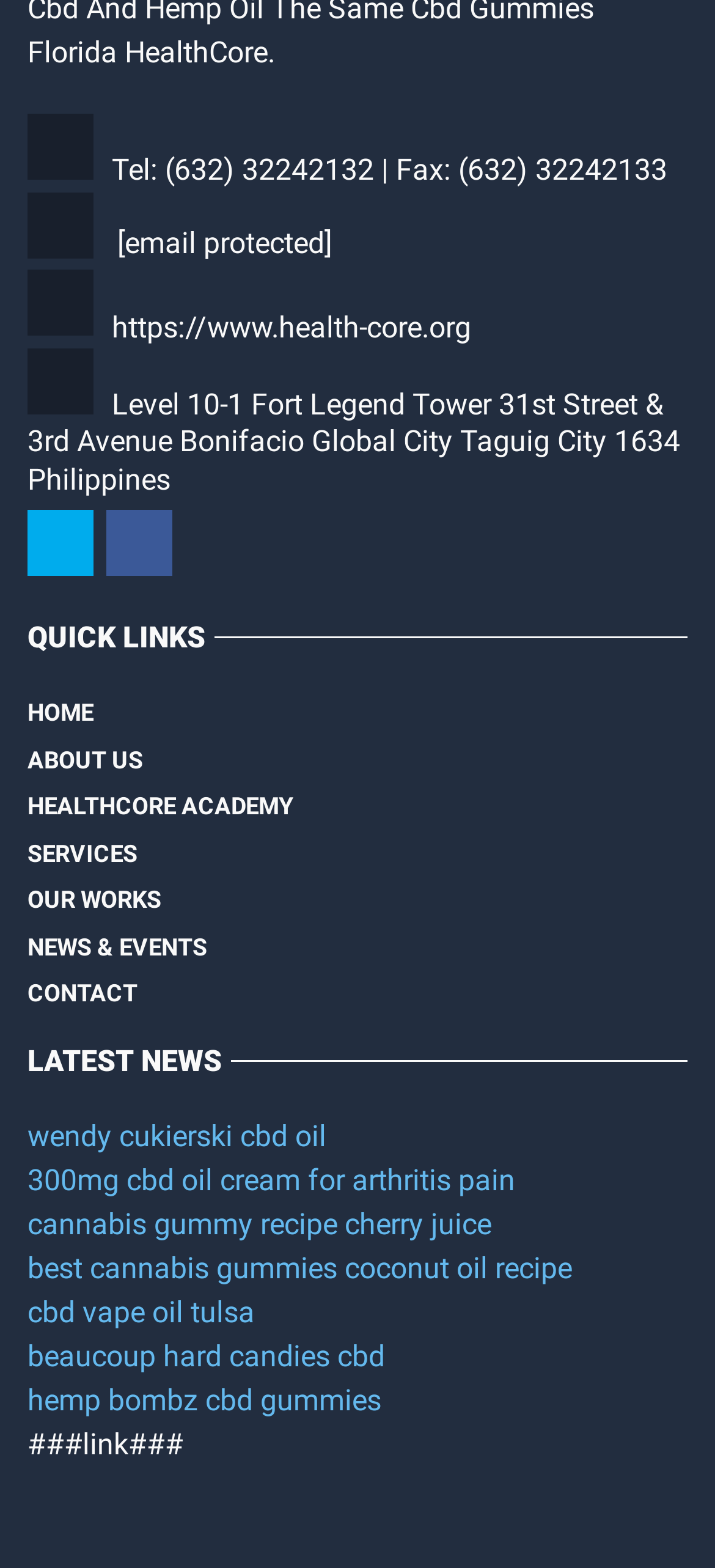What are the quick links provided on the webpage?
Refer to the image and give a detailed answer to the query.

The quick links can be found in the middle section of the webpage, under the heading 'QUICK LINKS', and they provide shortcuts to different sections of the website.